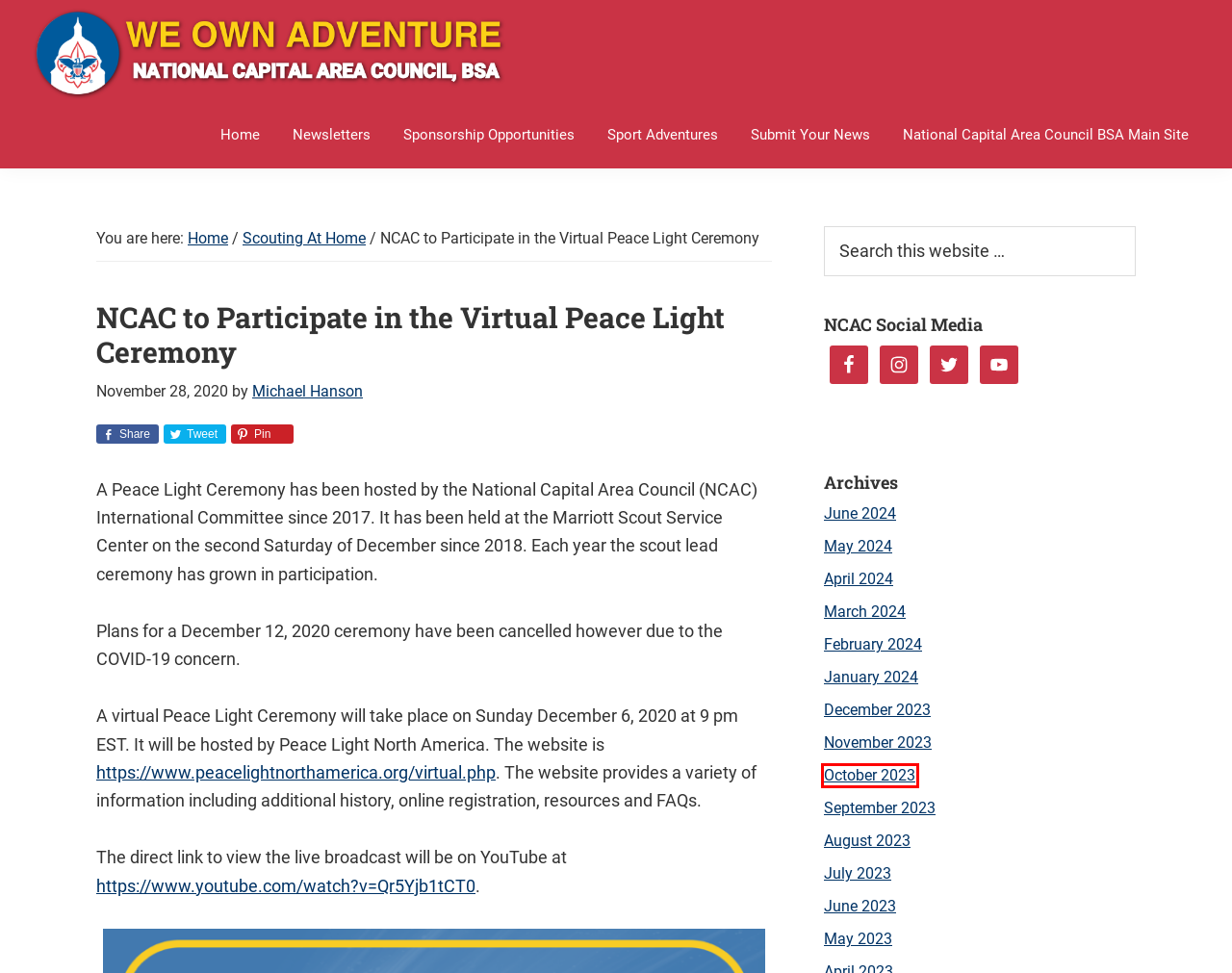Inspect the provided webpage screenshot, concentrating on the element within the red bounding box. Select the description that best represents the new webpage after you click the highlighted element. Here are the candidates:
A. November 2023 – We Own Adventure
B. Home - National Capital Area Council
C. Sport Adventures – We Own Adventure
D. January 2024 – We Own Adventure
E. Newsletters – We Own Adventure
F. July 2023 – We Own Adventure
G. Scouting At Home – We Own Adventure
H. October 2023 – We Own Adventure

H